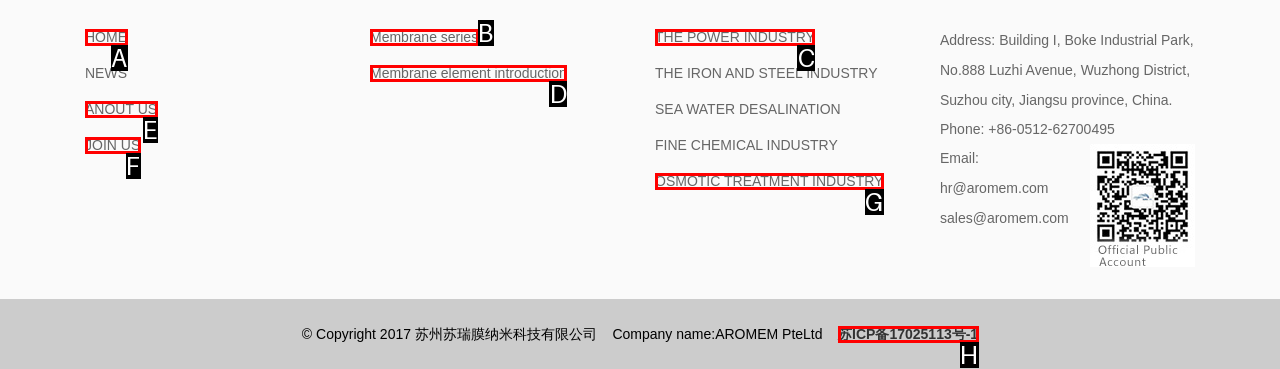From the provided choices, determine which option matches the description: THE POWER INDUSTRY. Respond with the letter of the correct choice directly.

C